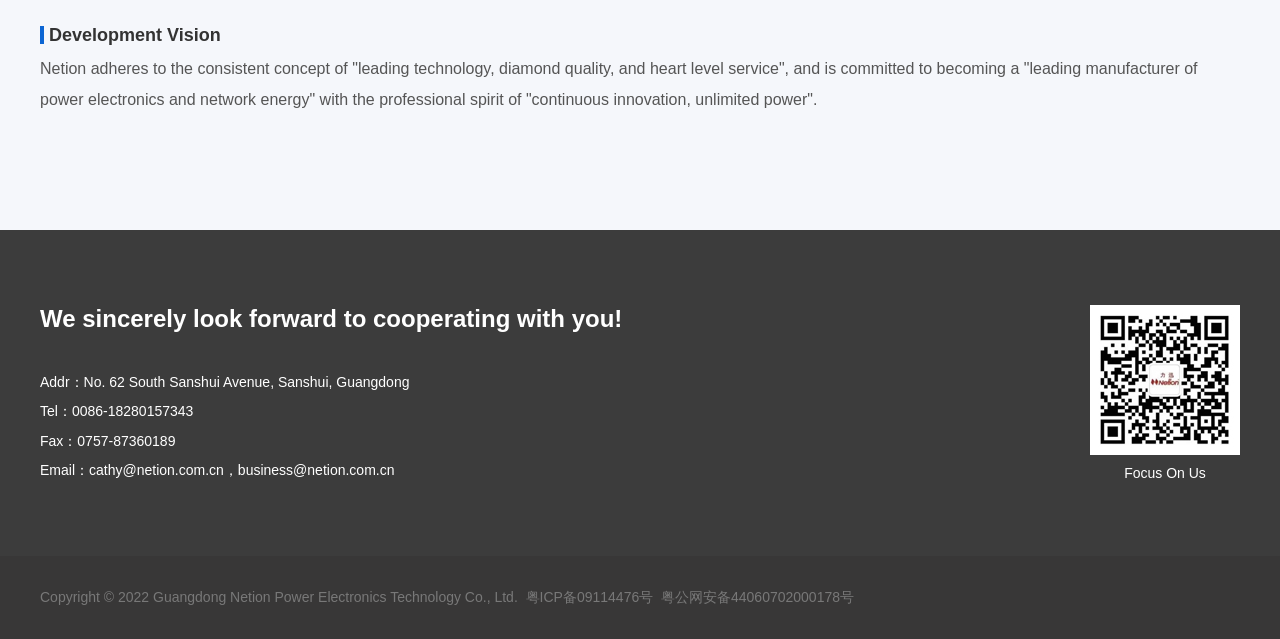Provide a thorough and detailed response to the question by examining the image: 
What is the company's vision?

The company's vision is stated in the second StaticText element, which mentions 'leading technology, diamond quality, and heart level service' as the consistent concept that Netion adheres to.